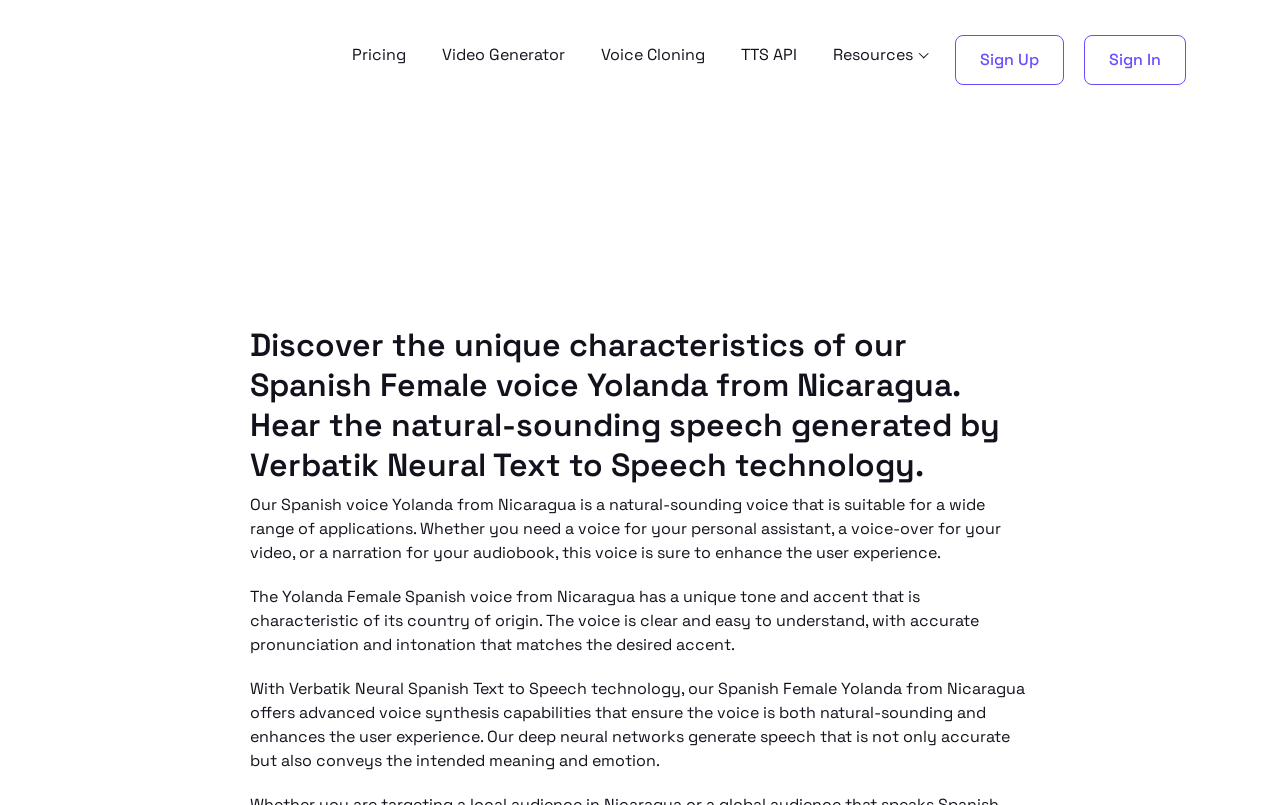Show the bounding box coordinates of the element that should be clicked to complete the task: "Click the logo image".

[0.073, 0.02, 0.132, 0.129]